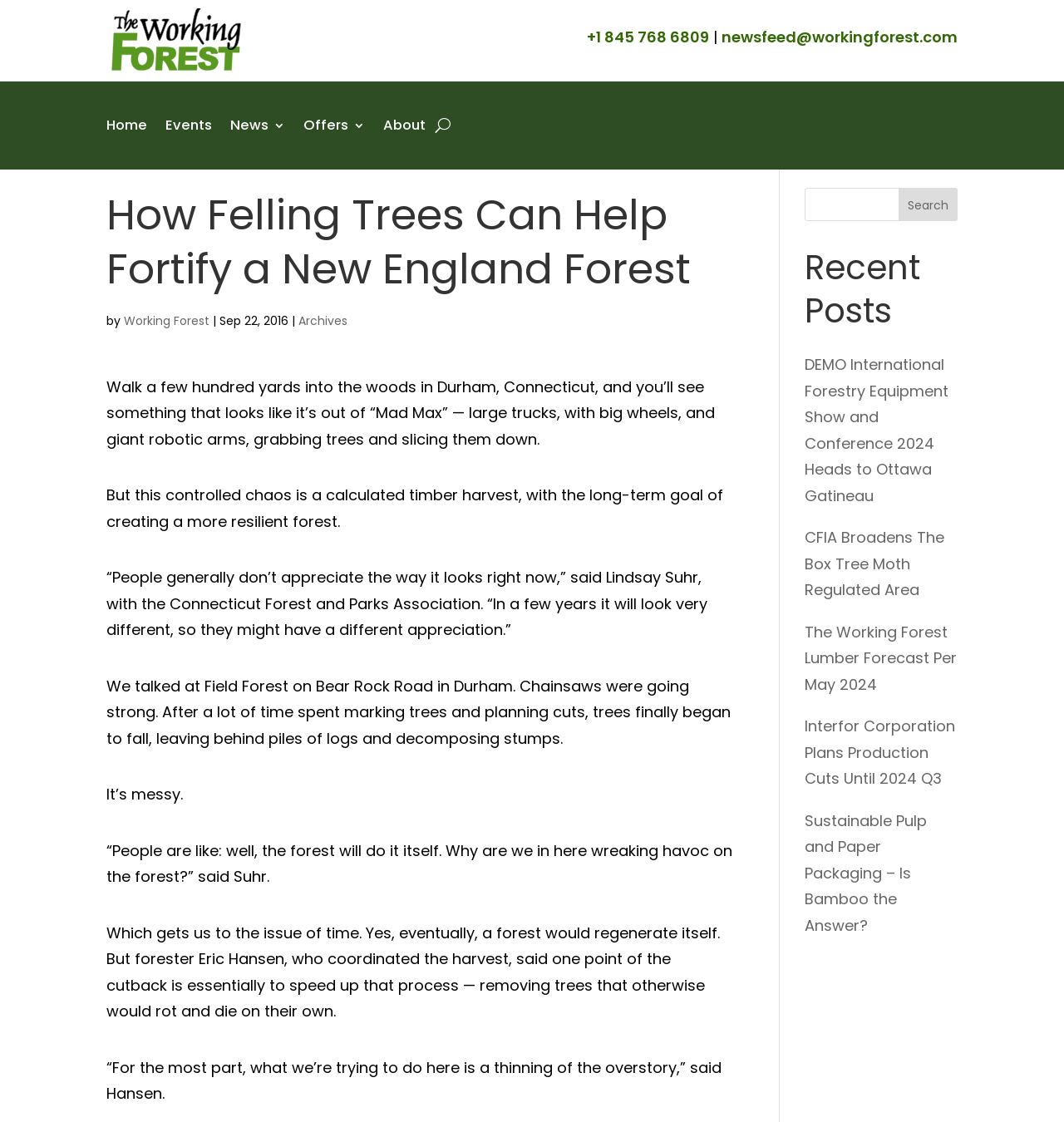What is the phone number on the top right?
Answer briefly with a single word or phrase based on the image.

+1 845 768 6809